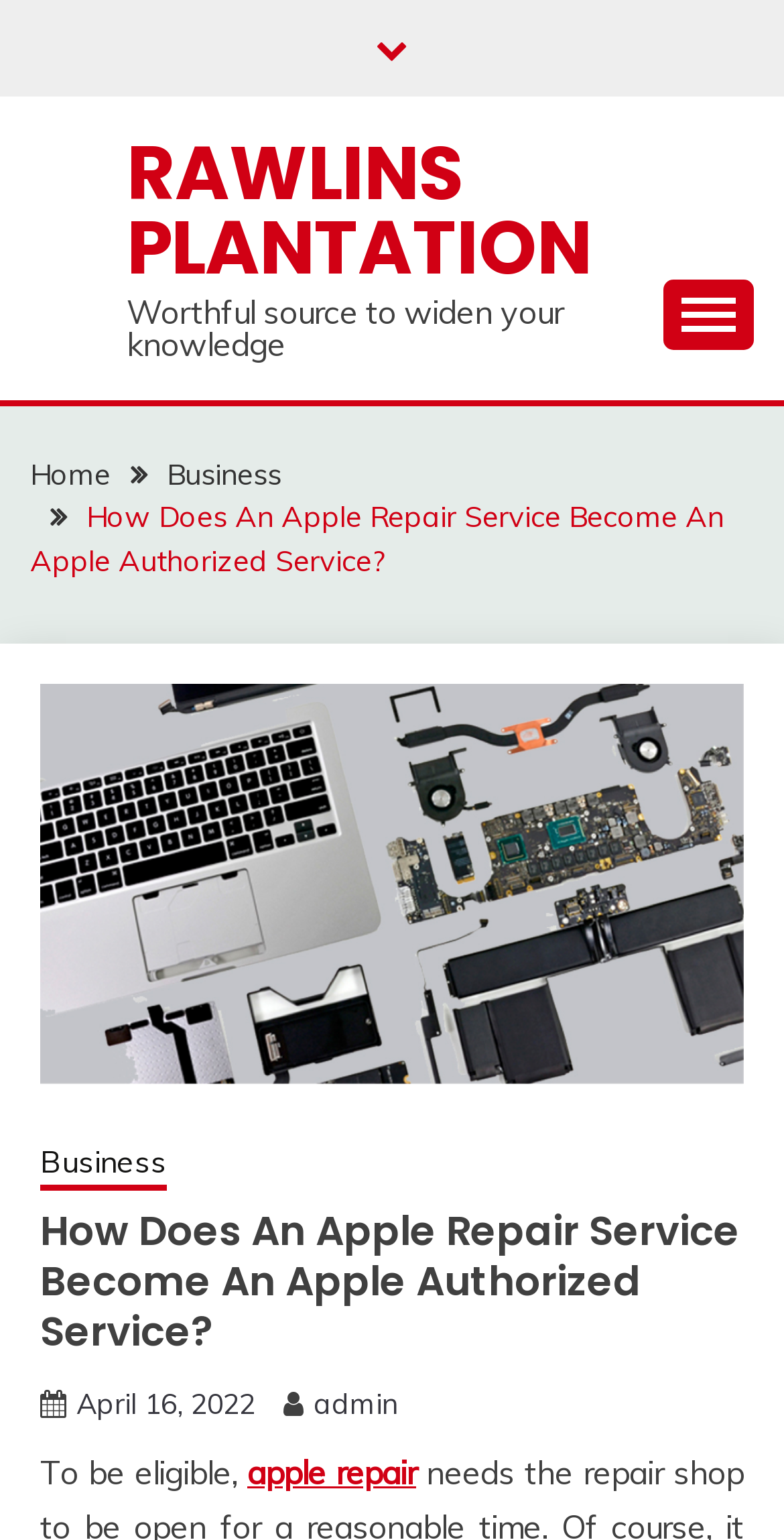Answer the following in one word or a short phrase: 
What is the text above the apple macbook repair prices image?

How Does An Apple Repair Service Become An Apple Authorized Service?